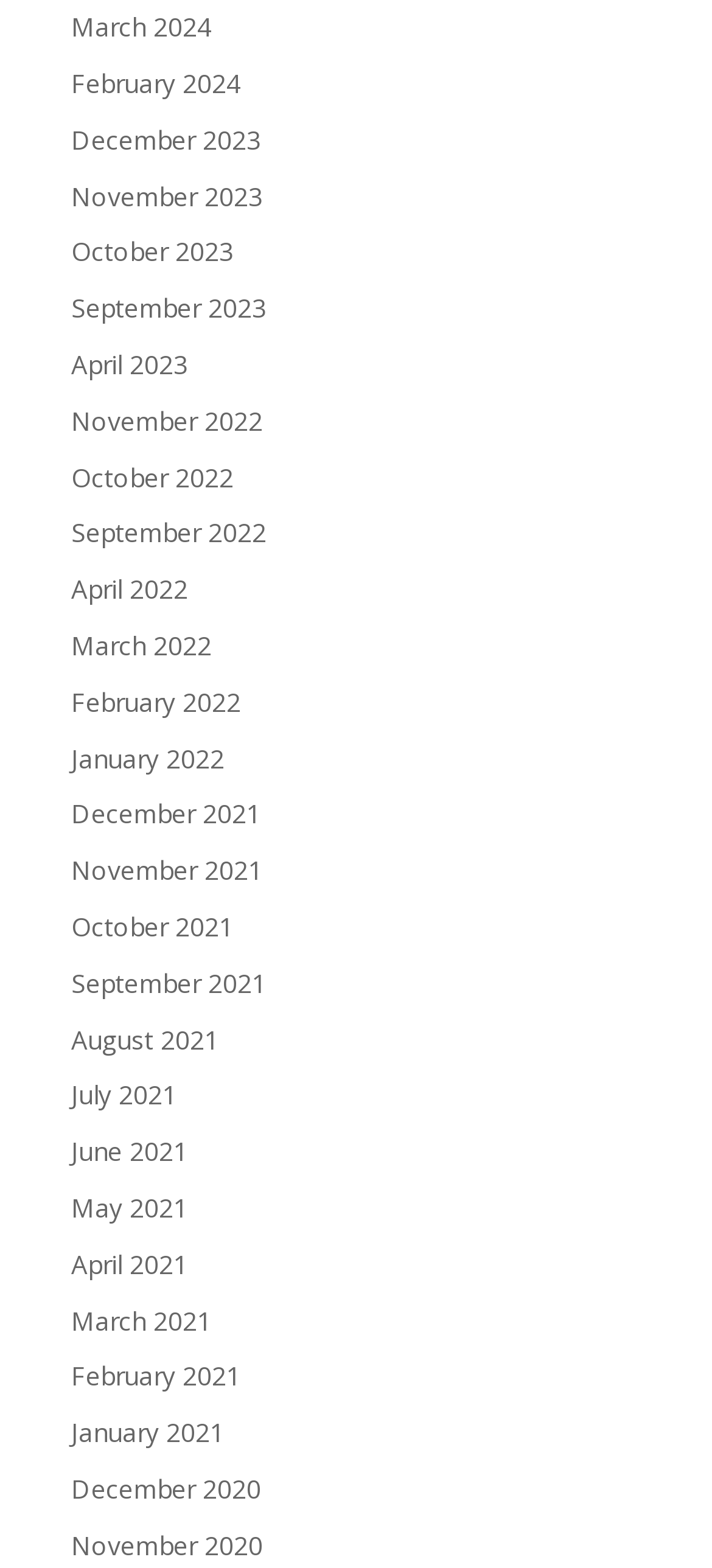Find the bounding box coordinates of the clickable area required to complete the following action: "check January 2021".

[0.1, 0.902, 0.315, 0.925]